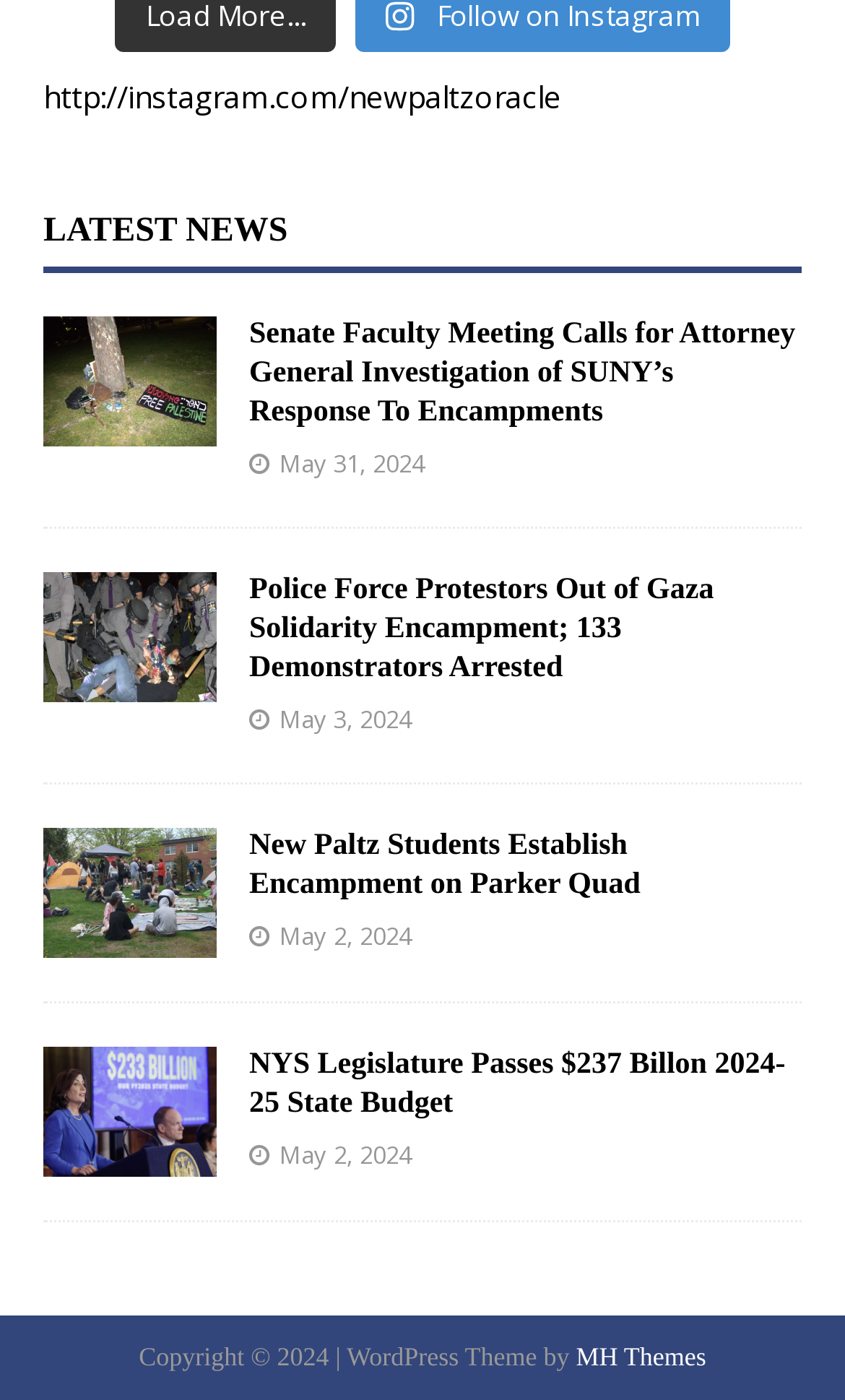Please find the bounding box coordinates of the section that needs to be clicked to achieve this instruction: "Read about Senate Faculty Meeting".

[0.295, 0.227, 0.941, 0.307]